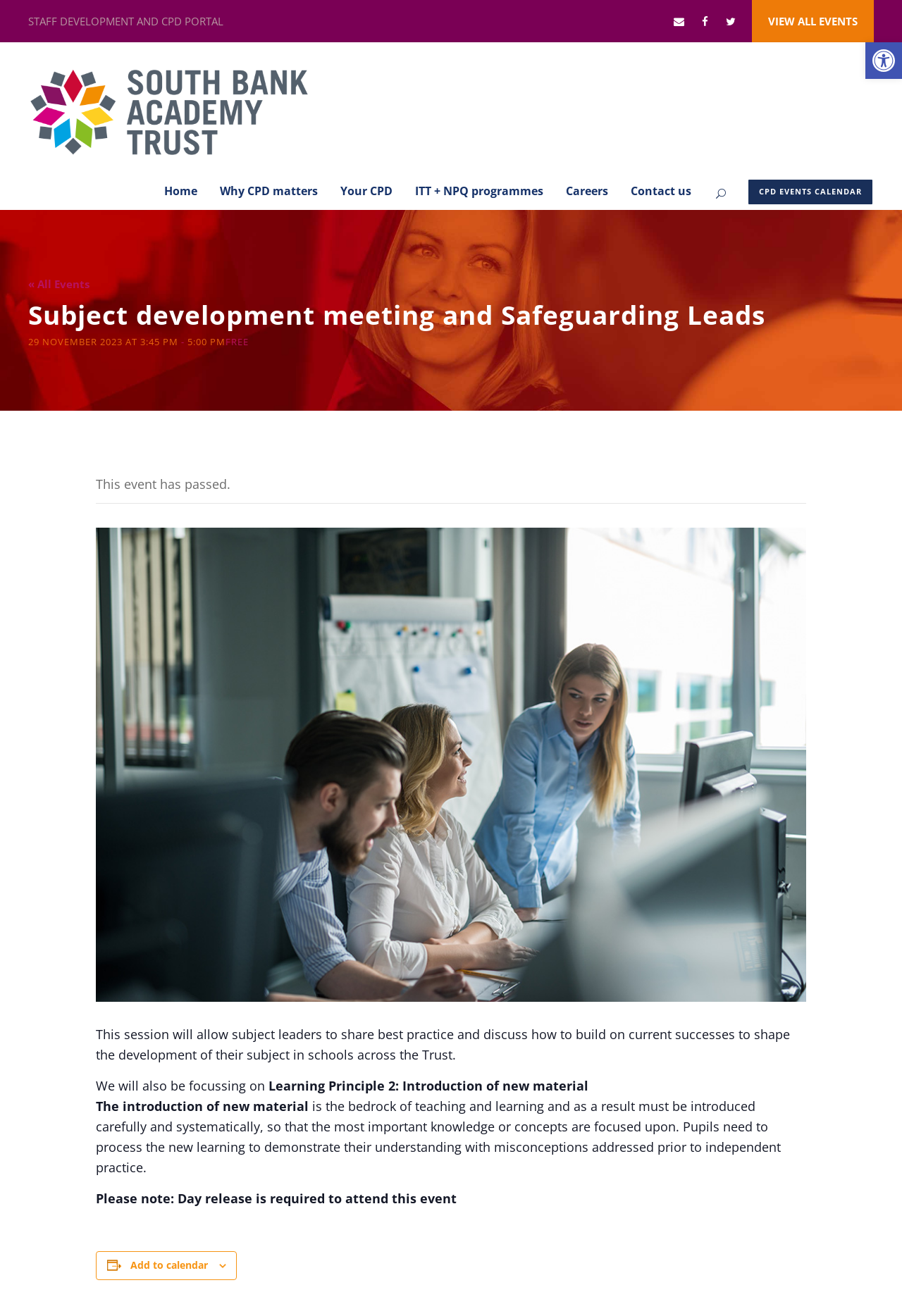What is the focus of the event?
Refer to the image and give a detailed answer to the query.

I found the focus of the event by looking at the static text elements with the text 'We will also be focussing on' and 'Learning Principle 2: Introduction of new material' which are located in the event description.